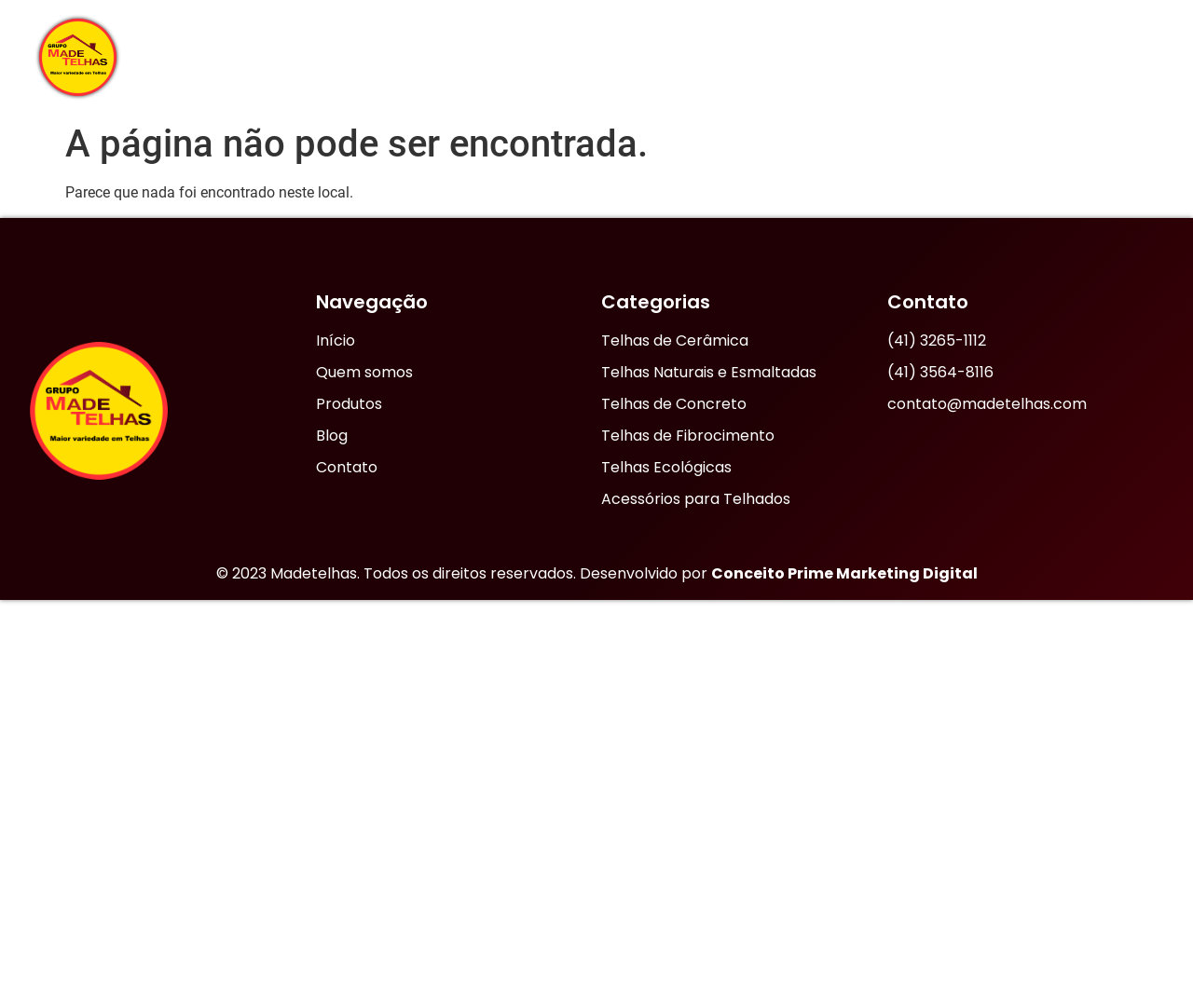Describe every aspect of the webpage comprehensively.

This webpage appears to be an error page, indicating that the requested page was not found. At the top, there is a navigation menu with links to "Início", "Quem Somos", "Nossas Lojas", "Produtos", "Blog", and "Contato". Each of these links has a small icon to its right.

Below the navigation menu, there is a main section with a heading that reads "A página não pode ser encontrada." This is followed by a paragraph of text that says "Parece que nada foi encontrado neste local."

On the left side of the page, there is a secondary navigation menu with links to "Início", "Quem somos", "Produtos", "Blog", and "Contato". Below this menu, there are three sections: "Navegação", "Categorias", and "Contato". The "Navegação" section has links to the same pages as the secondary navigation menu. The "Categorias" section has links to various types of roofing materials, such as ceramic tiles, natural and glazed tiles, concrete tiles, and more. The "Contato" section has links to phone numbers and an email address.

At the very bottom of the page, there is a footer with a copyright notice that reads "© 2023 Madetelhas. Todos os direitos reservados. Desenvolvido por Conceito Prime Marketing Digital". This text is also a link.